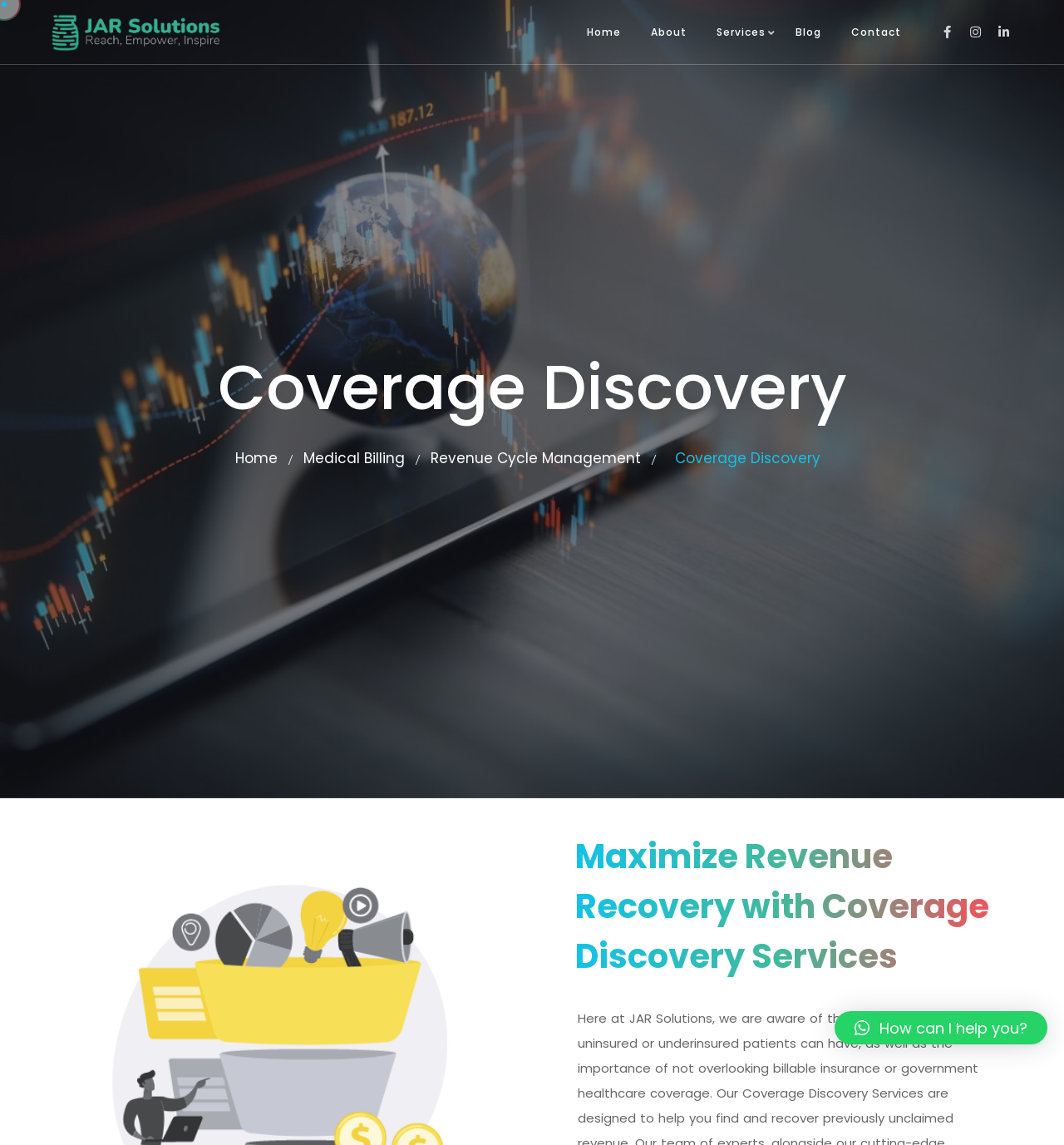Pinpoint the bounding box coordinates of the element to be clicked to execute the instruction: "Click the Send Message button".

[0.258, 0.569, 0.373, 0.603]